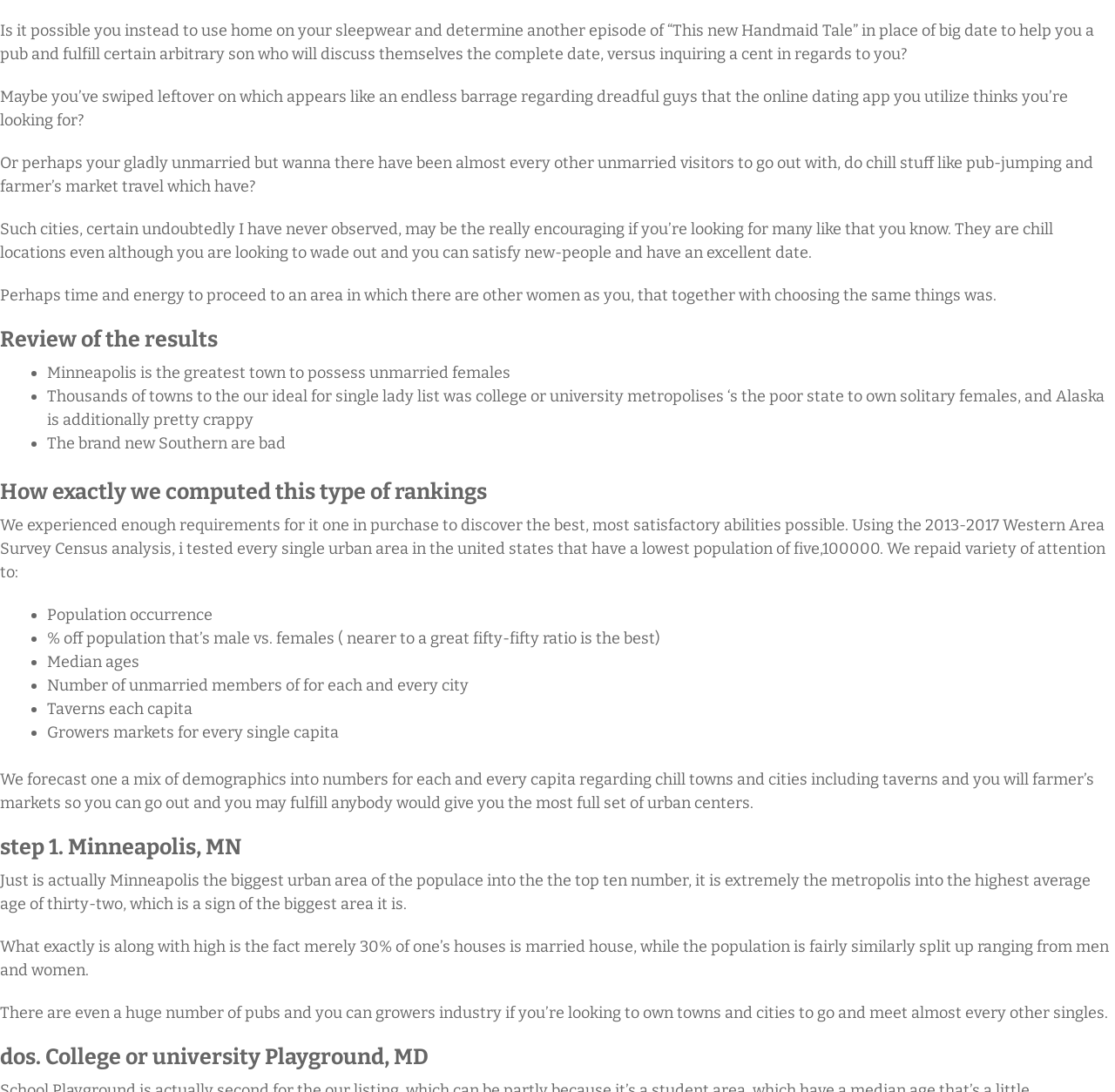What percentage of households in Minneapolis are married?
Refer to the image and provide a concise answer in one word or phrase.

30%